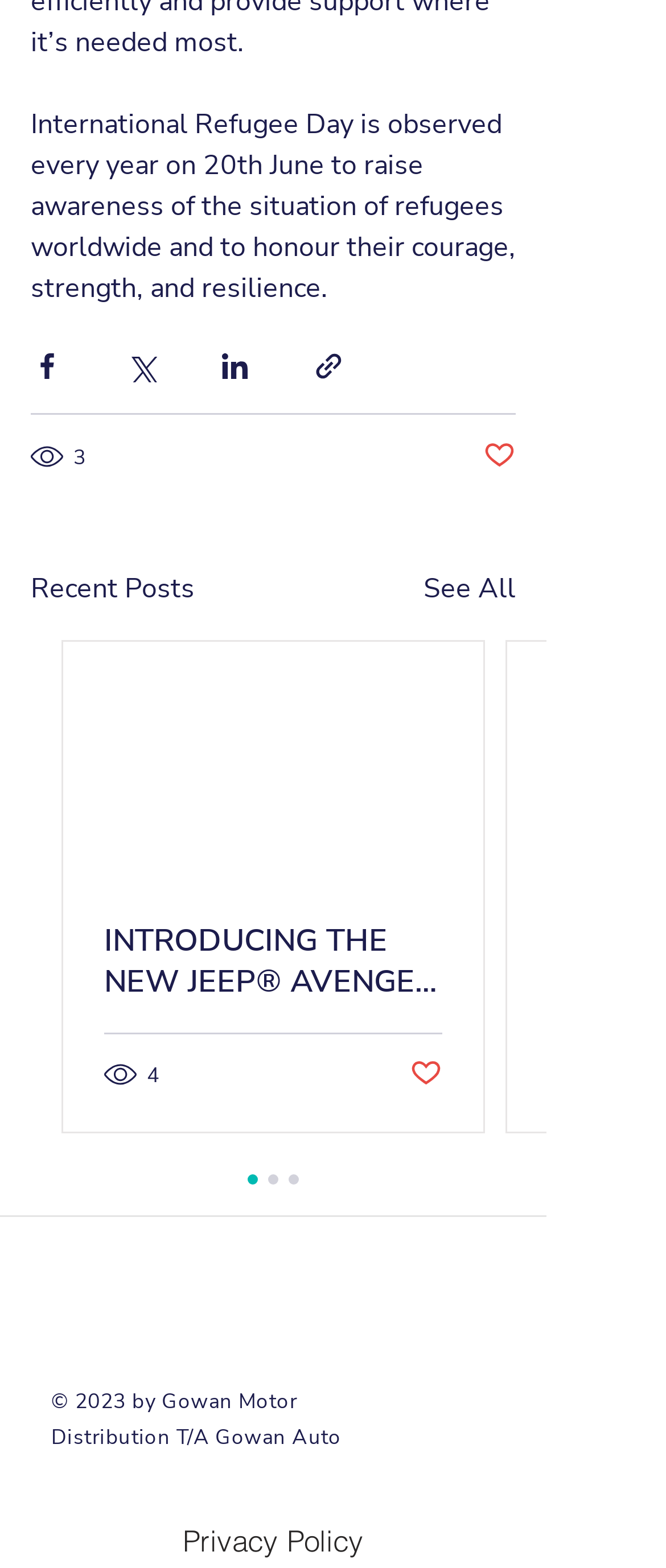Based on the image, please elaborate on the answer to the following question:
What is the relationship between the two social media platforms mentioned?

The answer can be found in the list element with the text 'Social Bar' which contains links to LinkedIn and Twitter, indicating that they are both social media platforms.